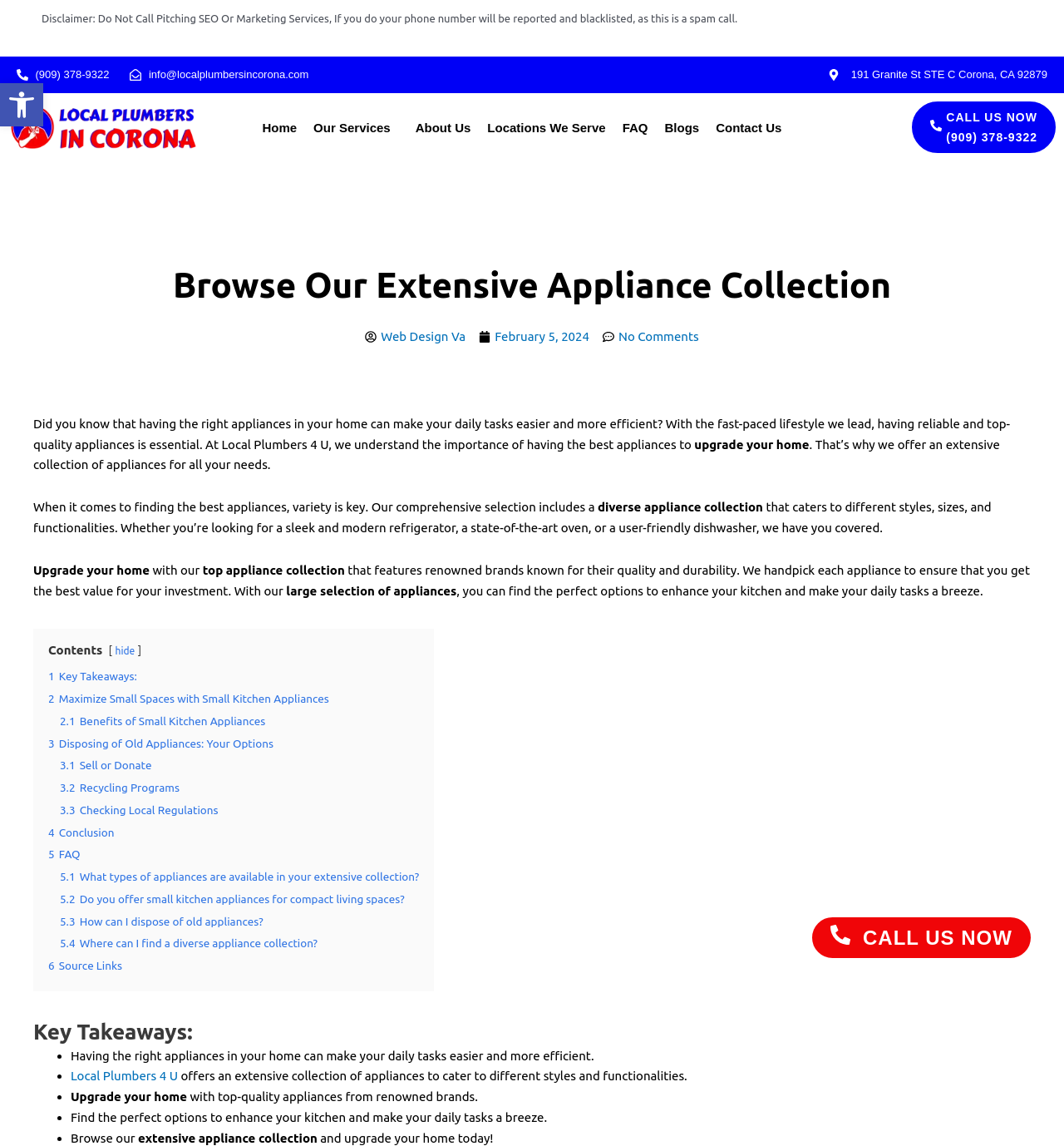Find the main header of the webpage and produce its text content.

Browse Our Extensive Appliance Collection